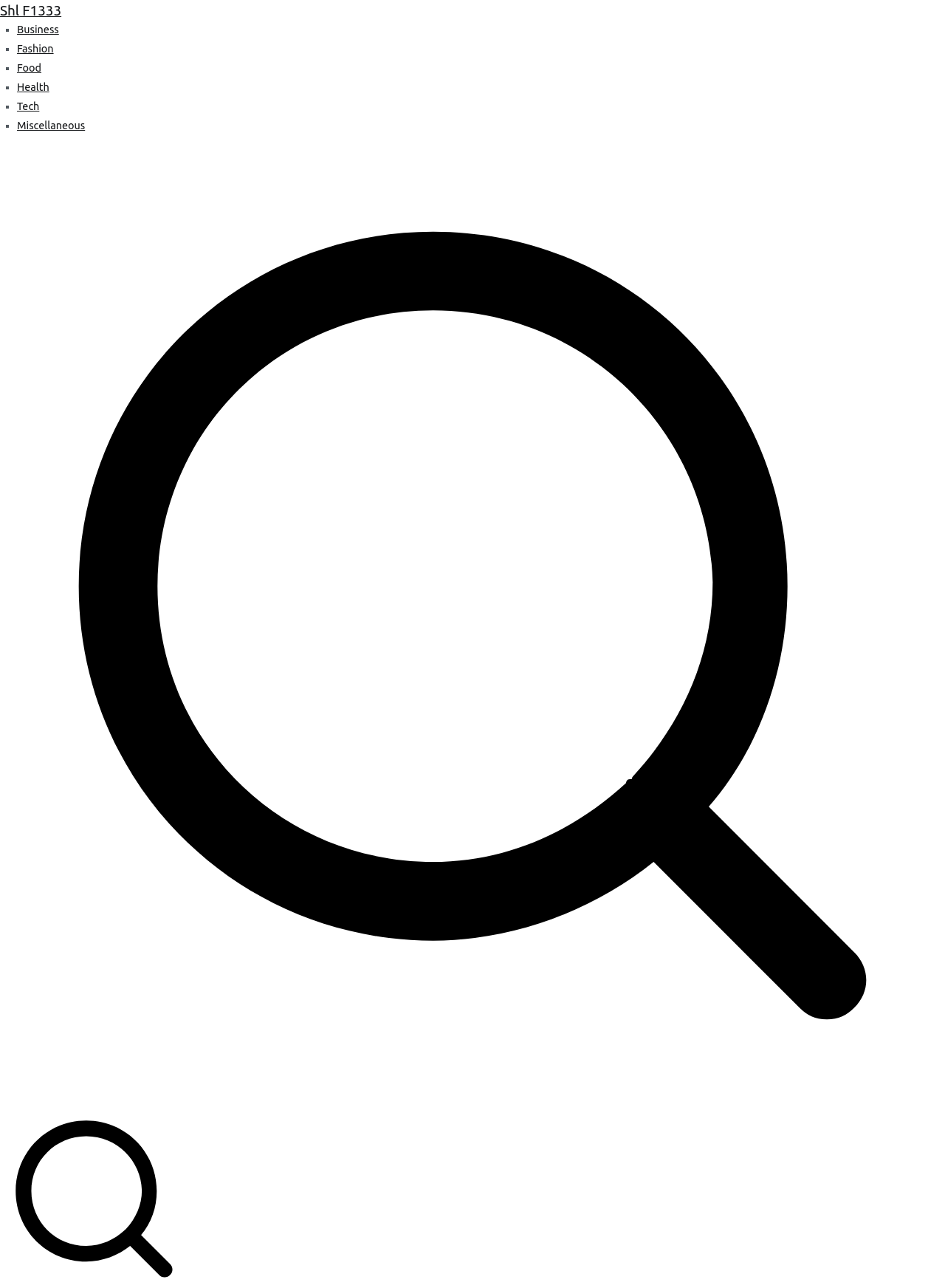What categories are listed on the webpage?
Using the visual information, respond with a single word or phrase.

Business, Fashion, Food, Health, Tech, Miscellaneous